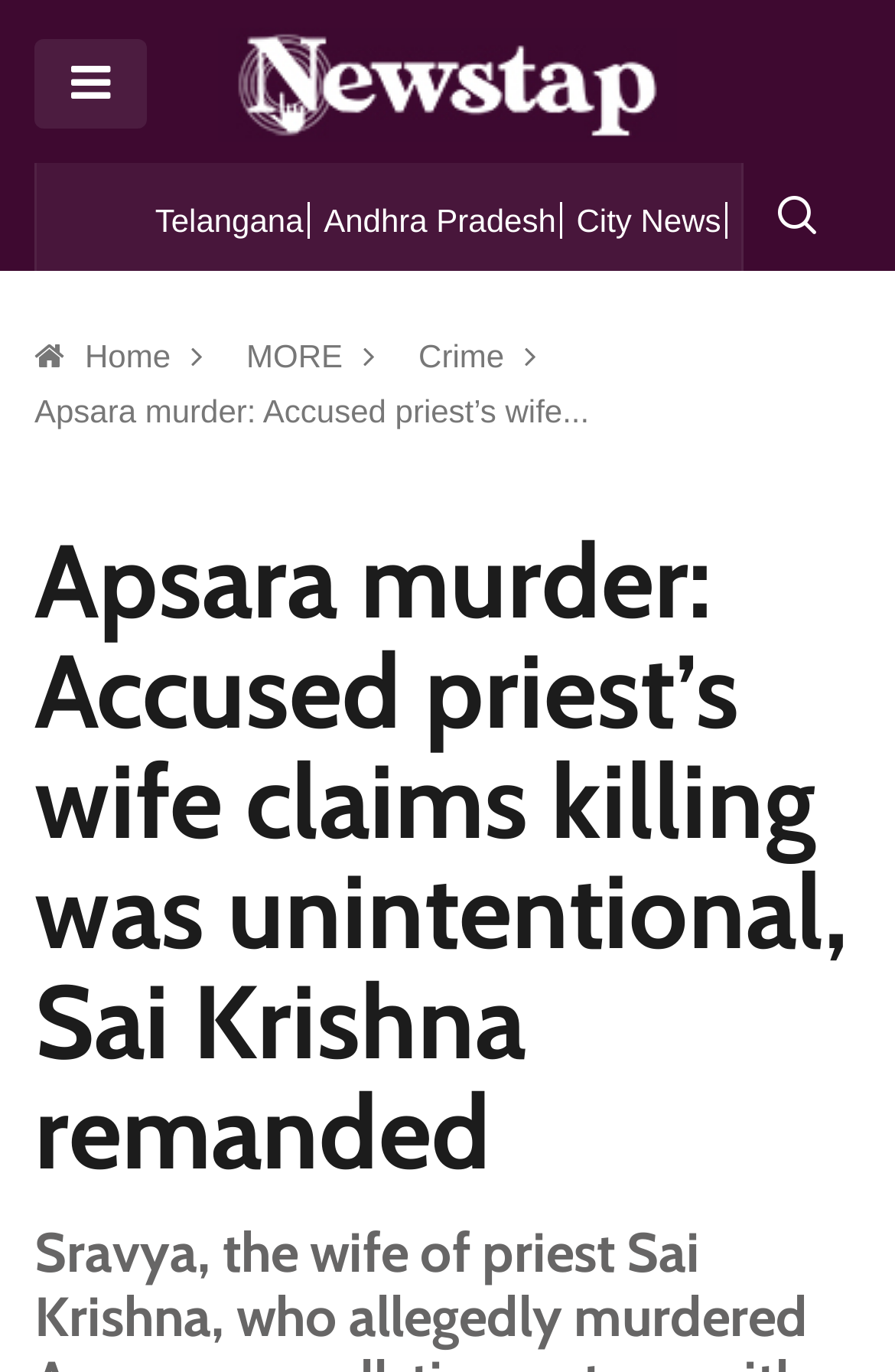Answer with a single word or phrase: 
What is the logo image located?

Top left